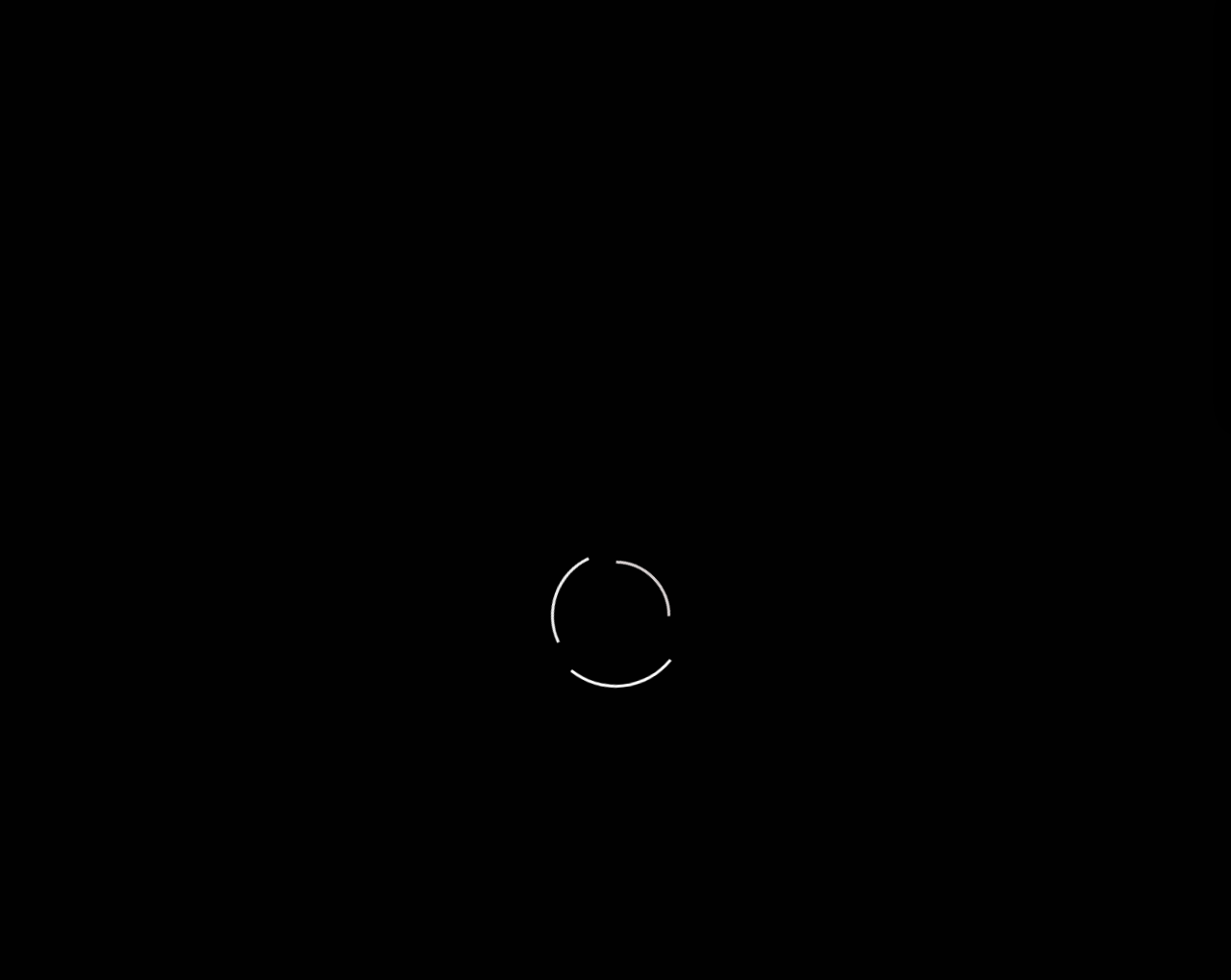Where is the search button located? From the image, respond with a single word or brief phrase.

Top right corner